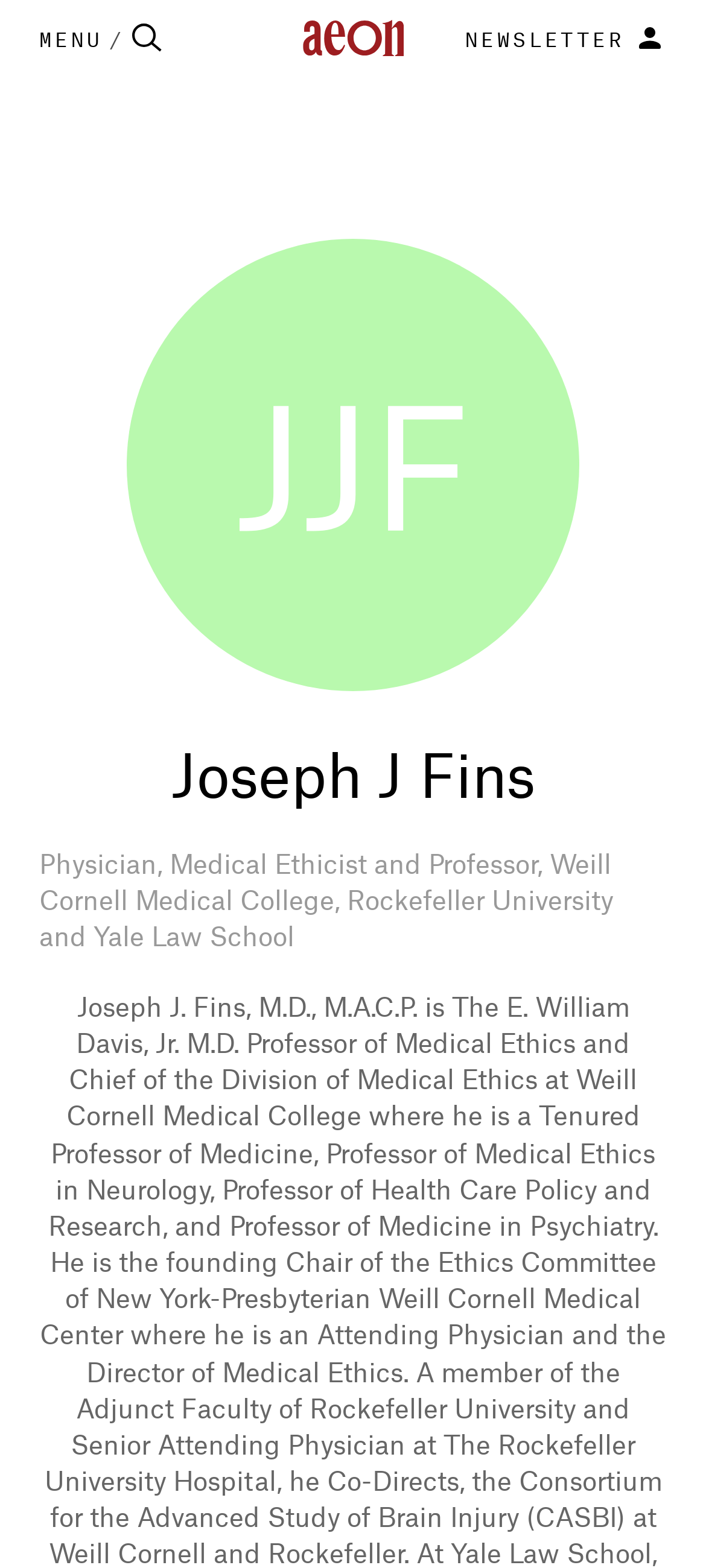Determine the bounding box coordinates for the UI element with the following description: "Culture". The coordinates should be four float numbers between 0 and 1, represented as [left, top, right, bottom].

[0.042, 0.203, 0.592, 0.236]